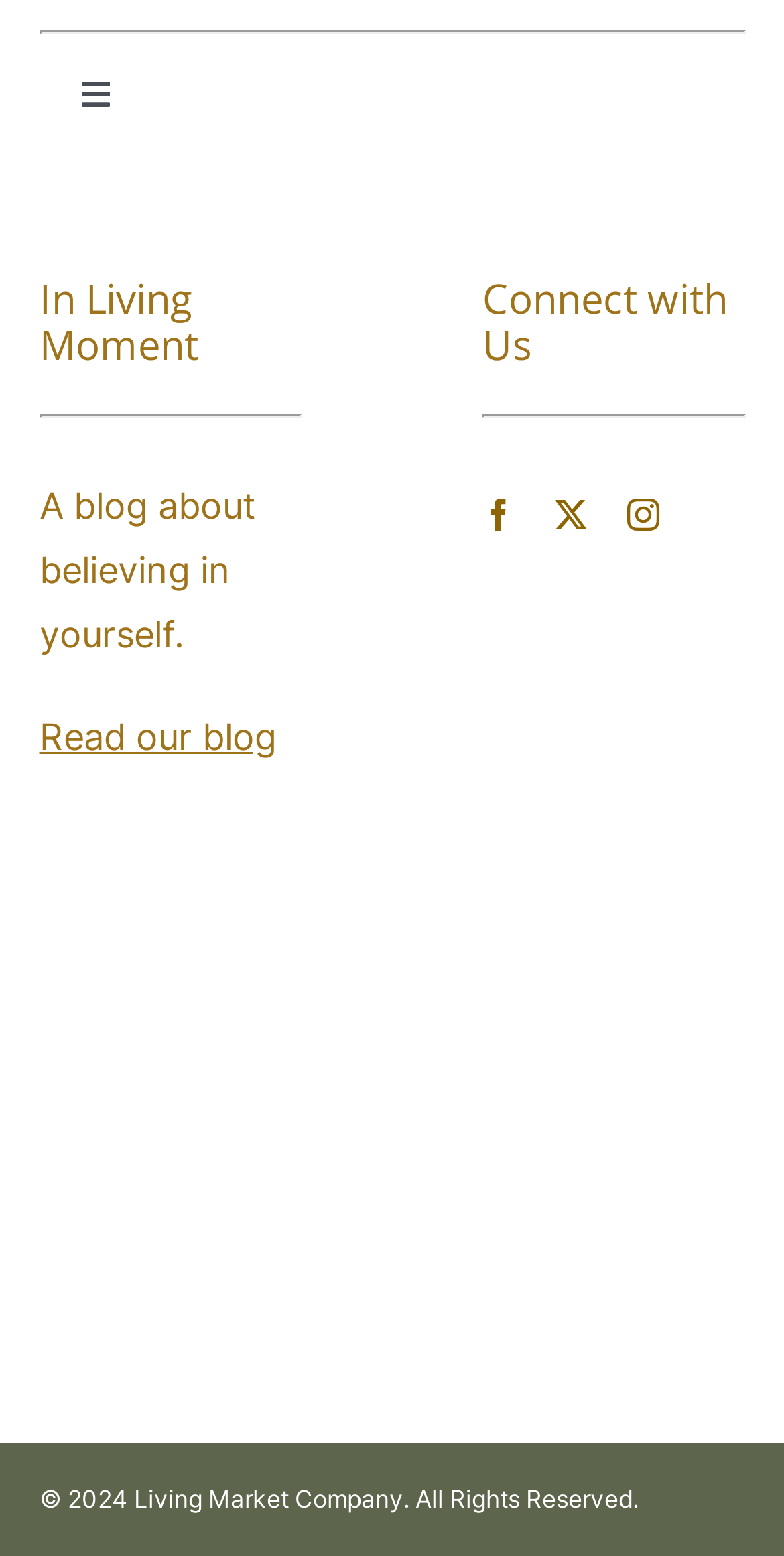Provide a brief response in the form of a single word or phrase:
What is the company name?

Living Market Company